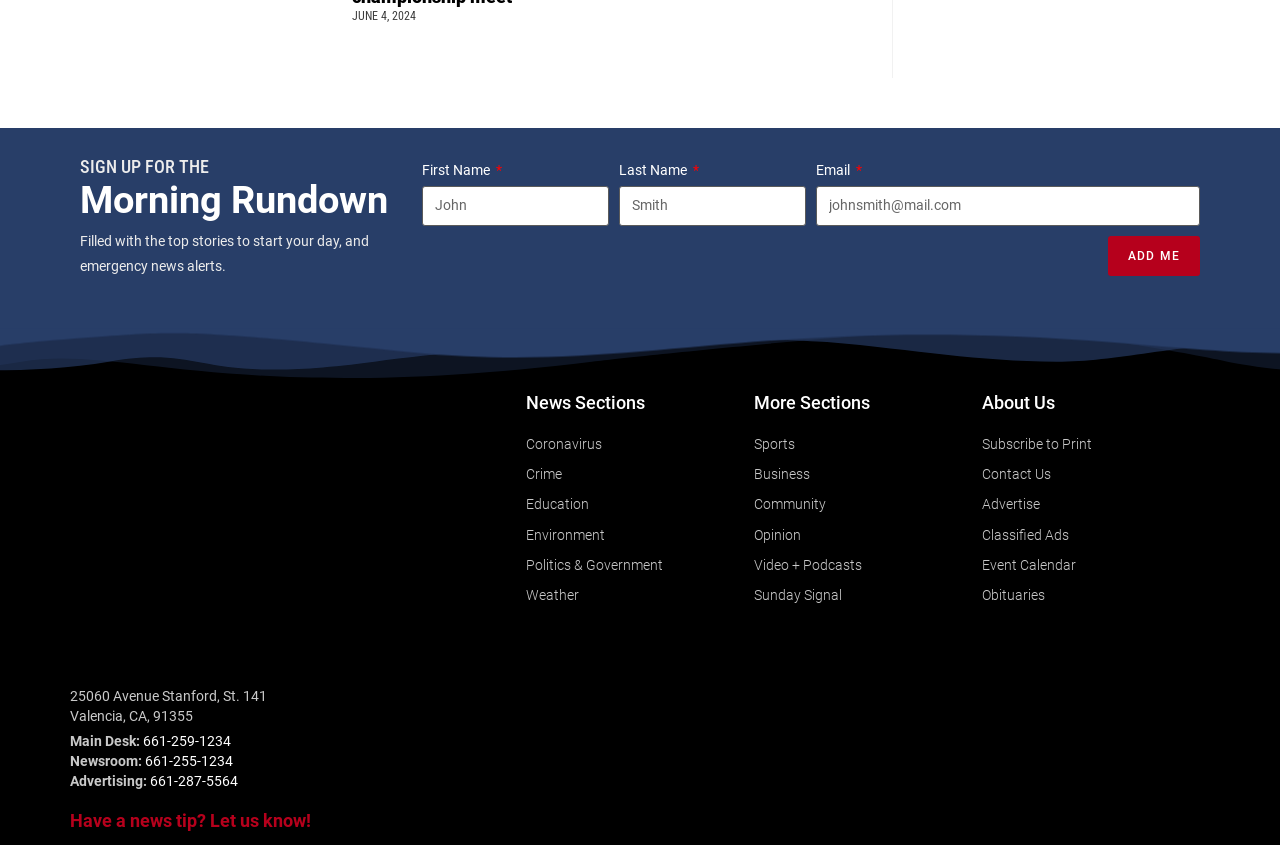What is the phone number for advertising?
Provide an in-depth and detailed explanation in response to the question.

The phone number for advertising is displayed at the bottom of the webpage, in the element with the text '661-287-5564' which has a bounding box coordinate of [0.117, 0.915, 0.186, 0.934]. This phone number is listed under the heading 'Advertising:'.